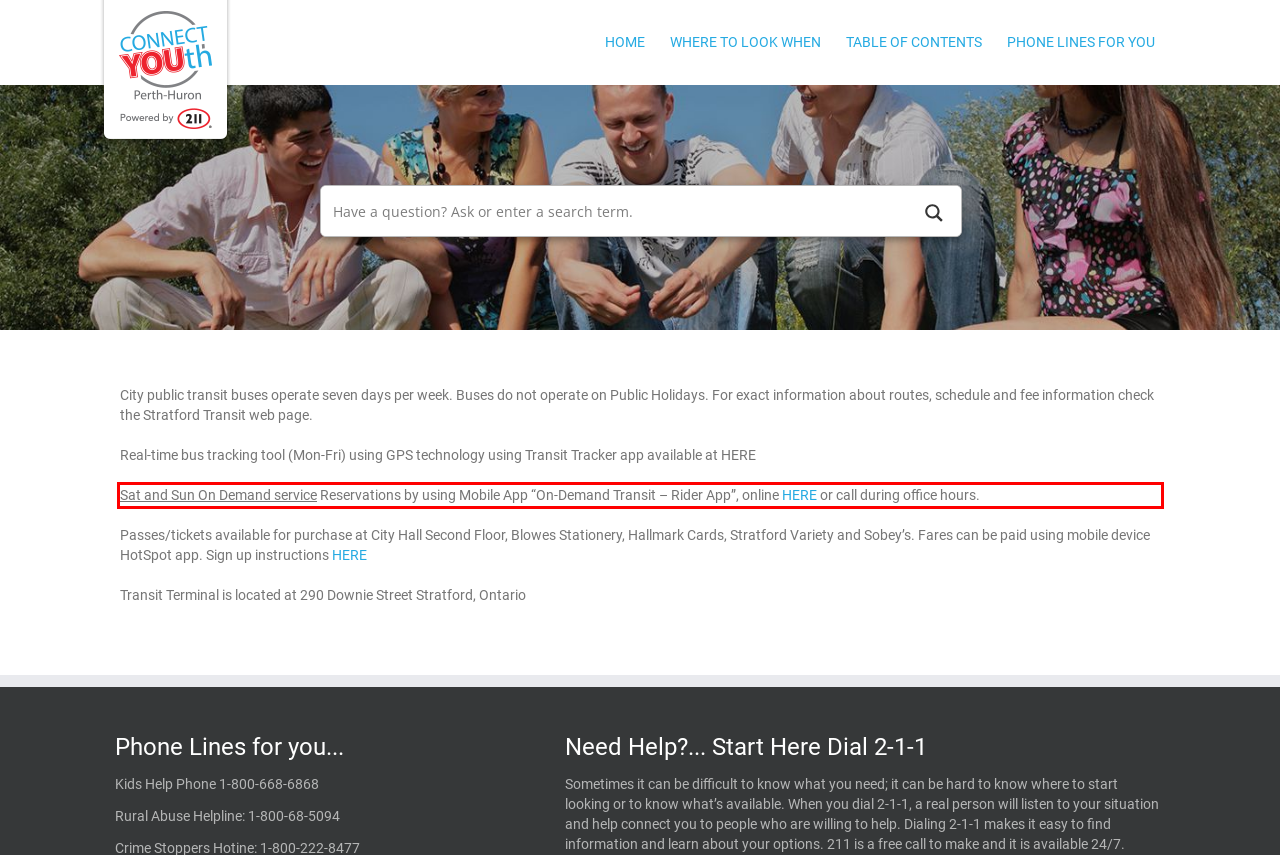You have a screenshot of a webpage where a UI element is enclosed in a red rectangle. Perform OCR to capture the text inside this red rectangle.

Sat and Sun On Demand service Reservations by using Mobile App “On-Demand Transit – Rider App”, online HERE or call during office hours.